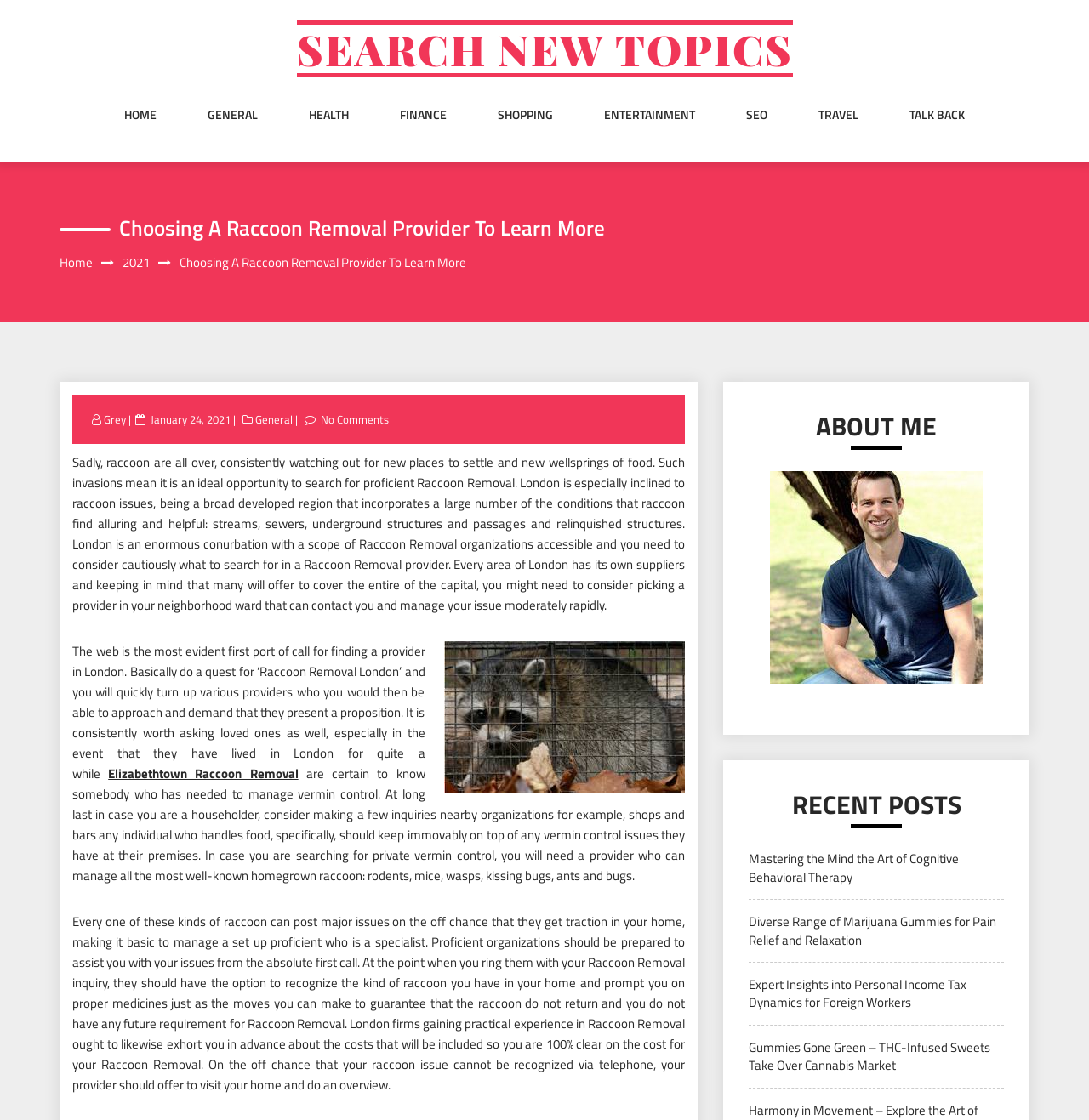Respond to the question below with a single word or phrase:
What is the recommended first step in finding a raccoon removal provider in London?

Search online